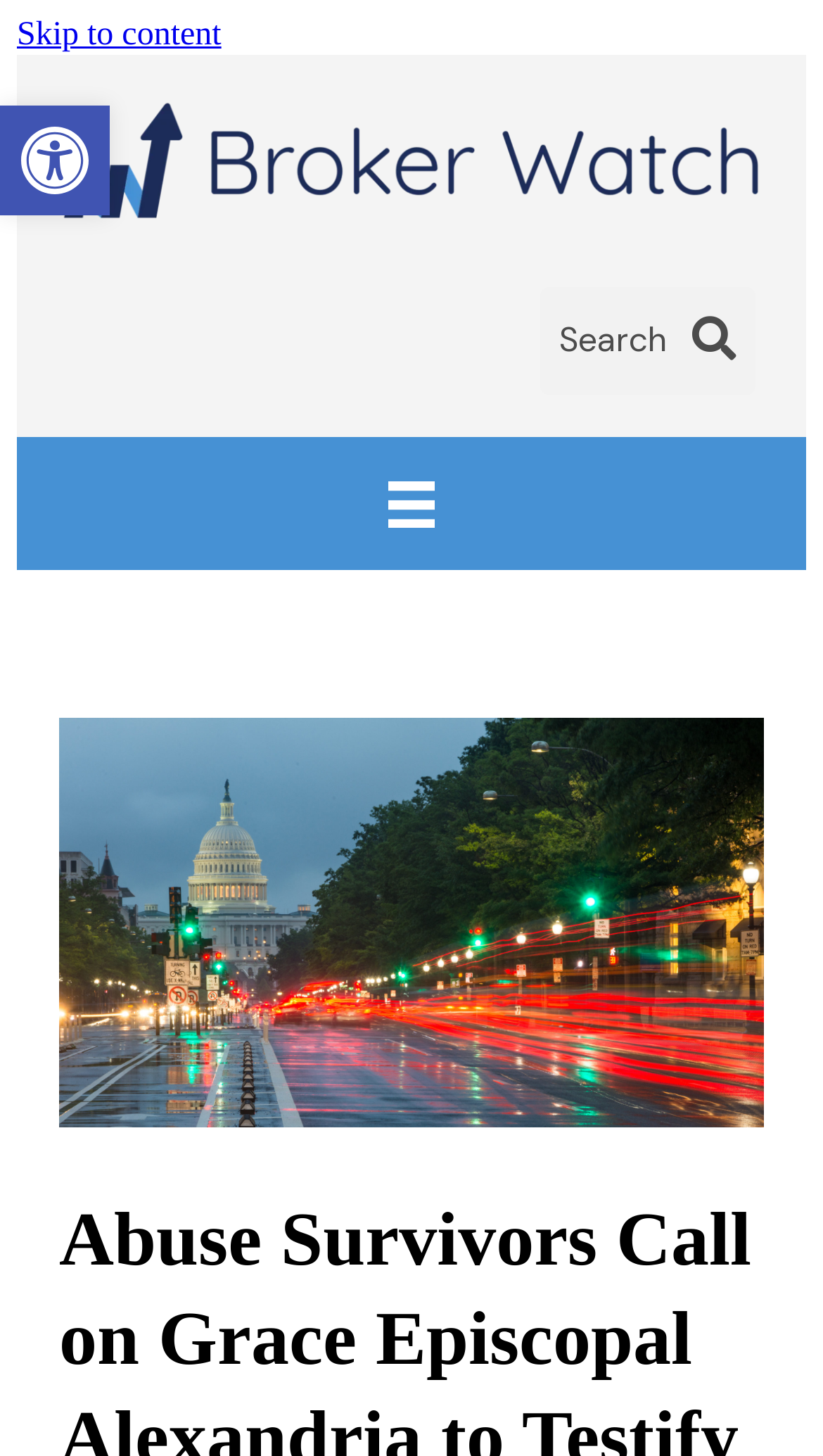Identify the webpage's primary heading and generate its text.

Abuse Survivors Call on Grace Episcopal Alexandria to Testify in Abuse Trial